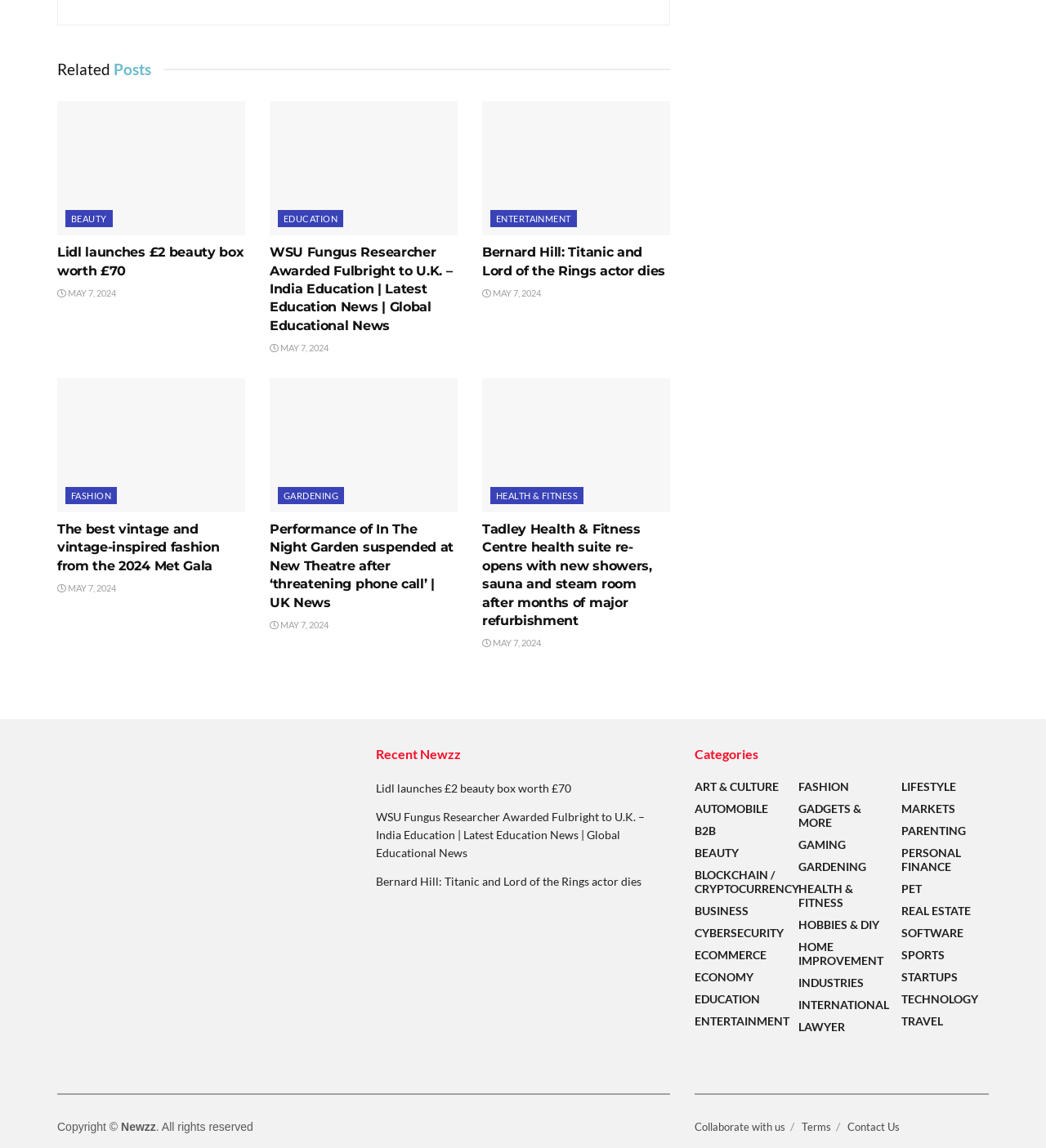How many categories are listed on the webpage?
Refer to the image and give a detailed answer to the query.

I counted the number of category links listed on the webpage, which are 29.